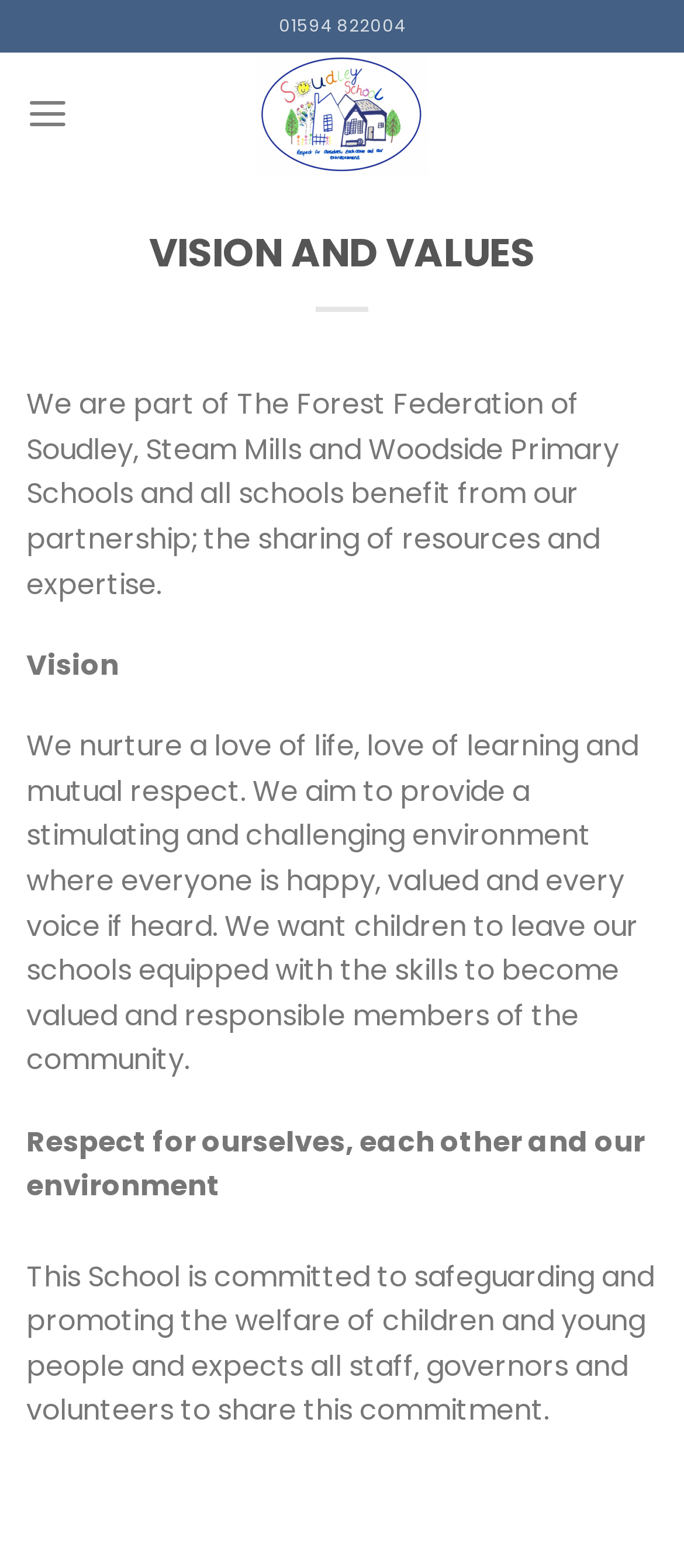From the element description aria-label="Menu", predict the bounding box coordinates of the UI element. The coordinates must be specified in the format (top-left x, top-left y, bottom-right x, bottom-right y) and should be within the 0 to 1 range.

[0.038, 0.045, 0.101, 0.1]